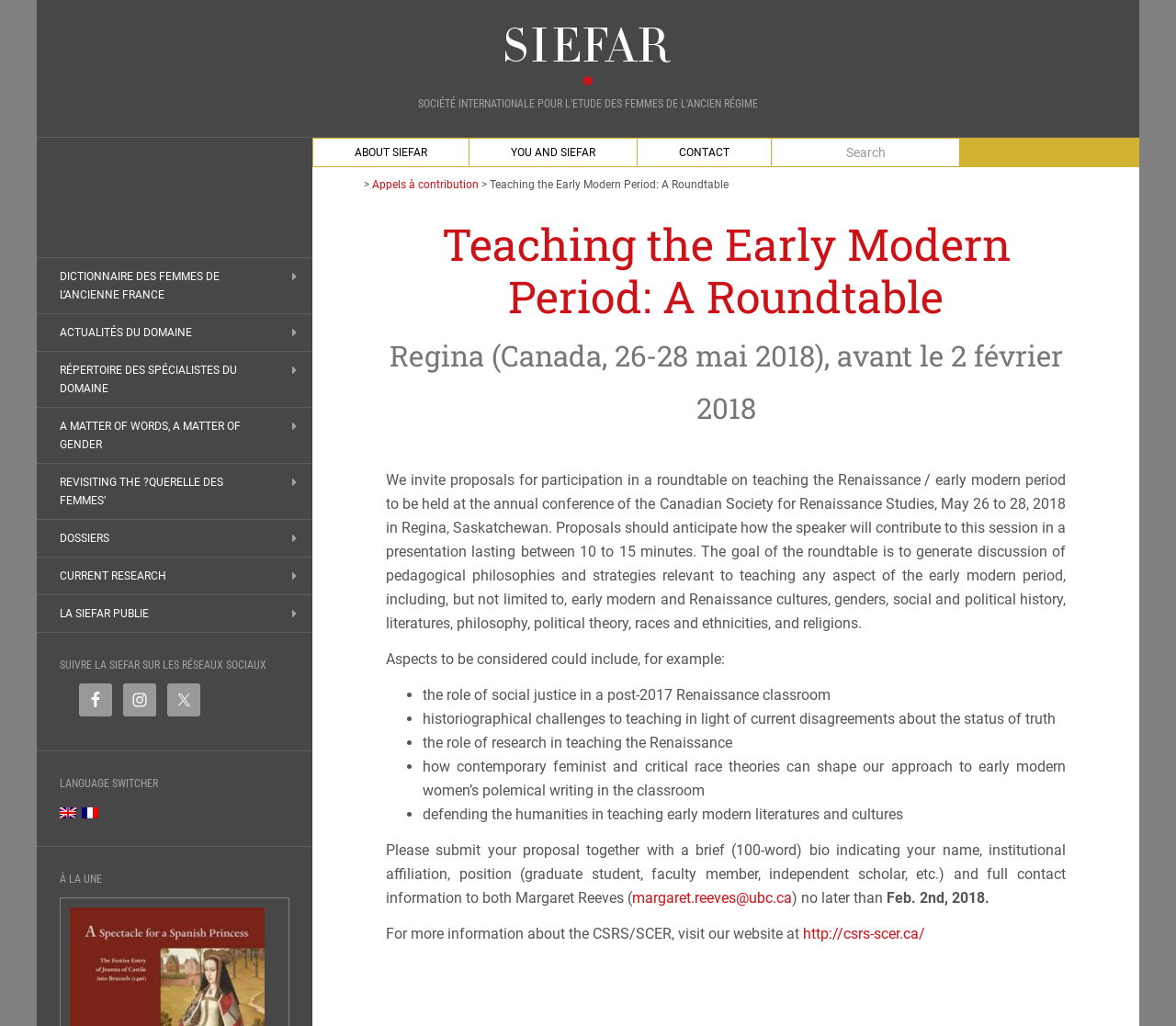Answer the following in one word or a short phrase: 
What is the name of the organization?

SIEFAR